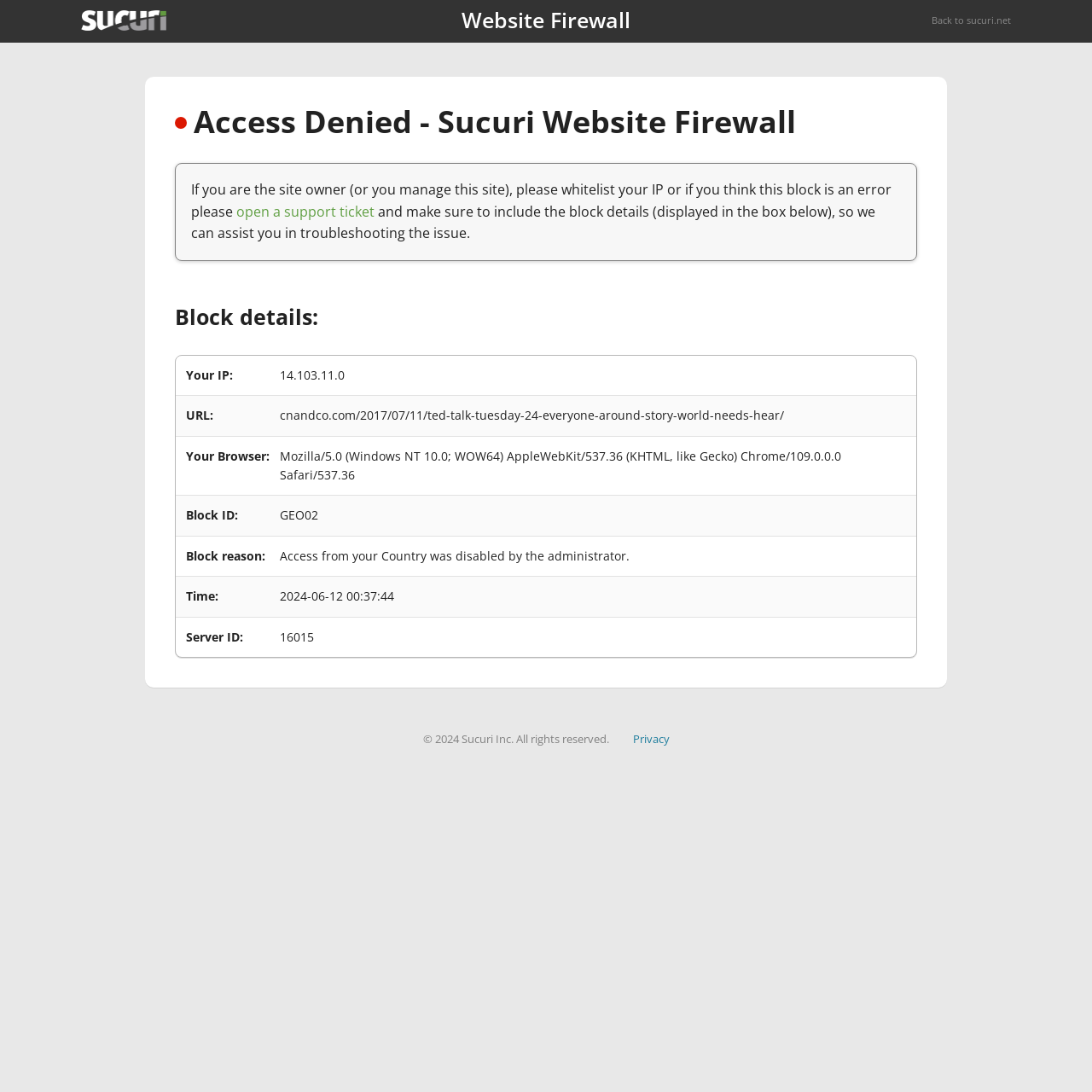What is the URL that was blocked?
Using the image as a reference, answer with just one word or a short phrase.

cnandco.com/2017/07/11/ted-talk-tuesday-24-everyone-around-story-world-needs-hear/